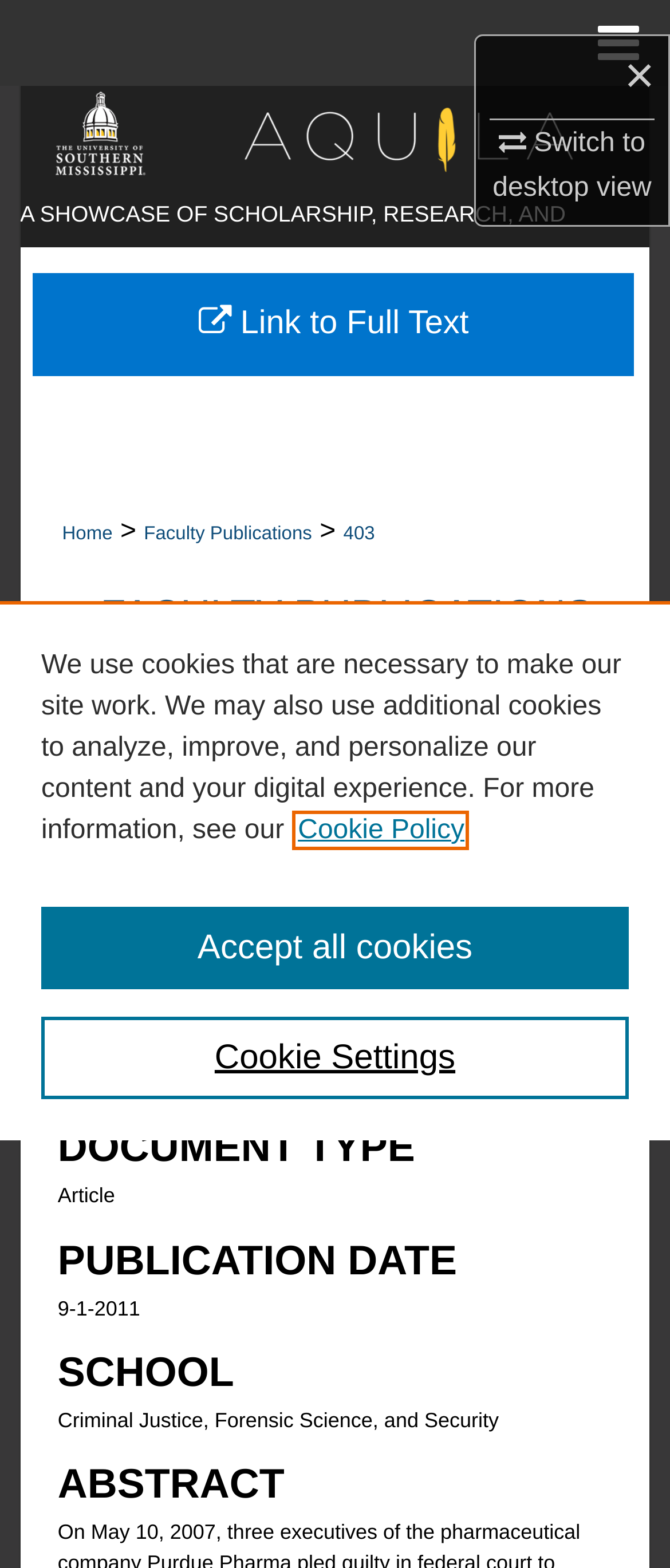Answer the question with a brief word or phrase:
What is the name of the community mentioned at the top of the page?

The Aquila Digital Community